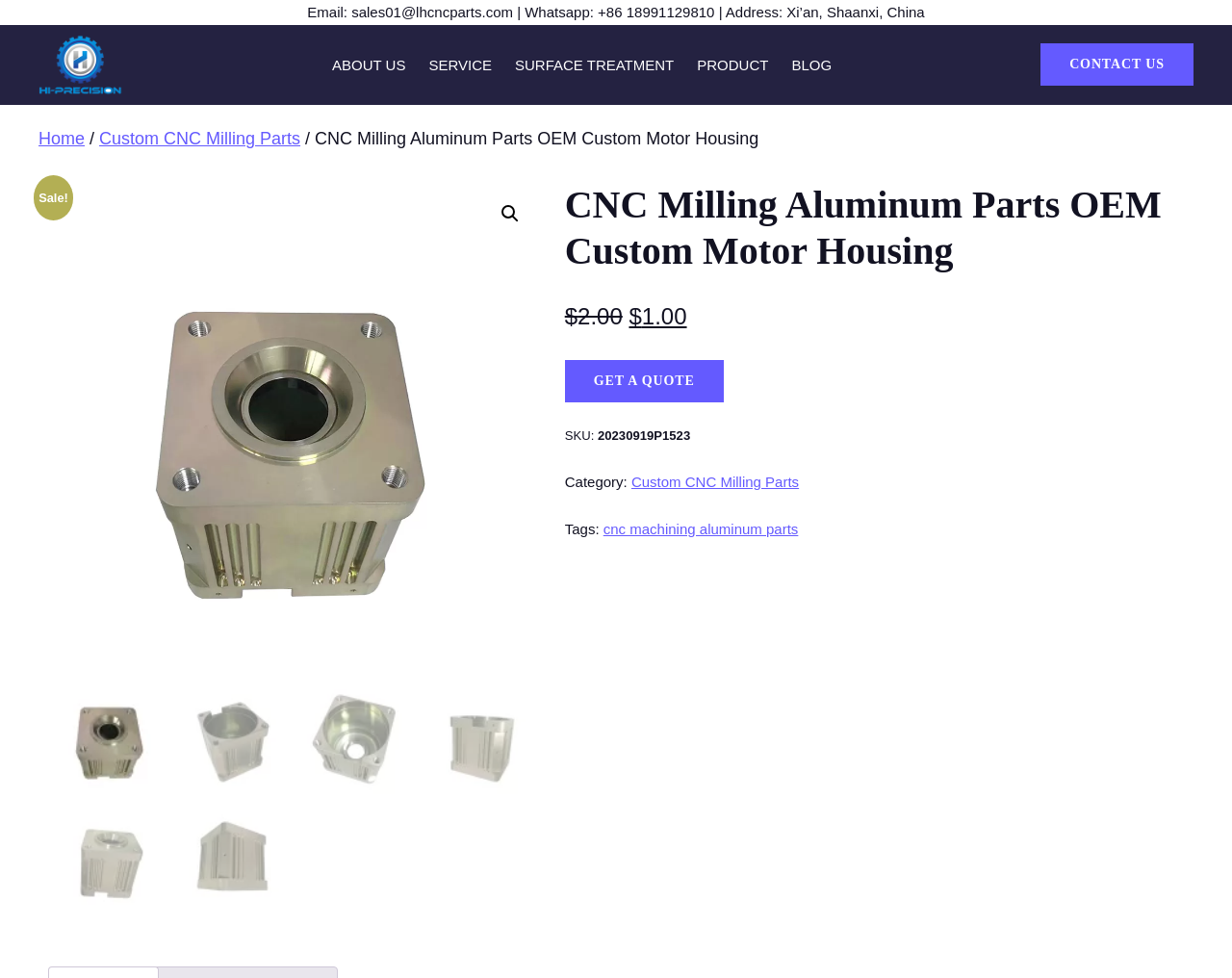What is the tag associated with the product?
Kindly offer a comprehensive and detailed response to the question.

The tag associated with the product can be found in the product description section, where it is listed as 'Tags: cnc machining aluminum parts'.